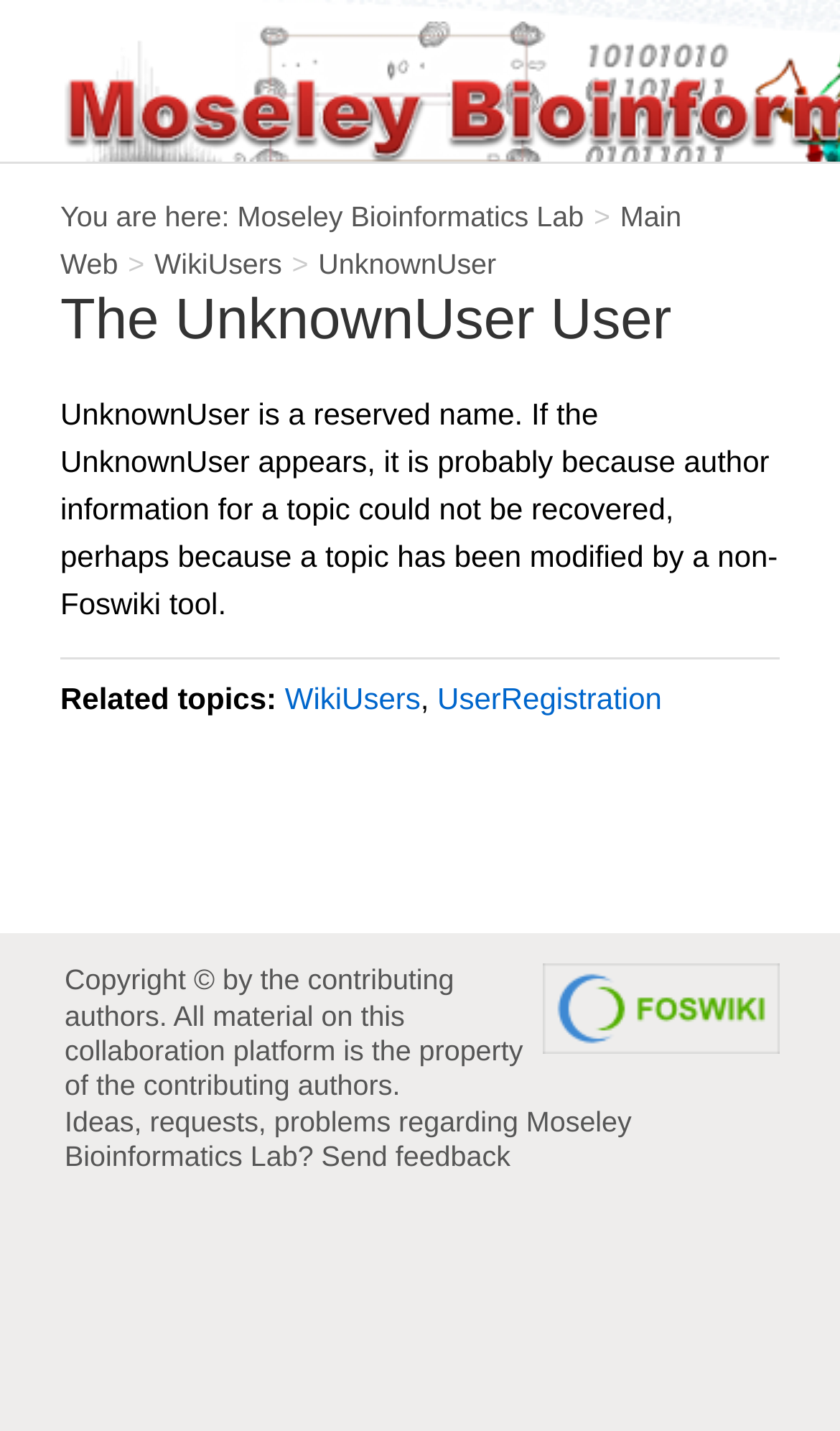Provide the bounding box coordinates of the area you need to click to execute the following instruction: "visit UserRegistration".

[0.521, 0.476, 0.788, 0.5]